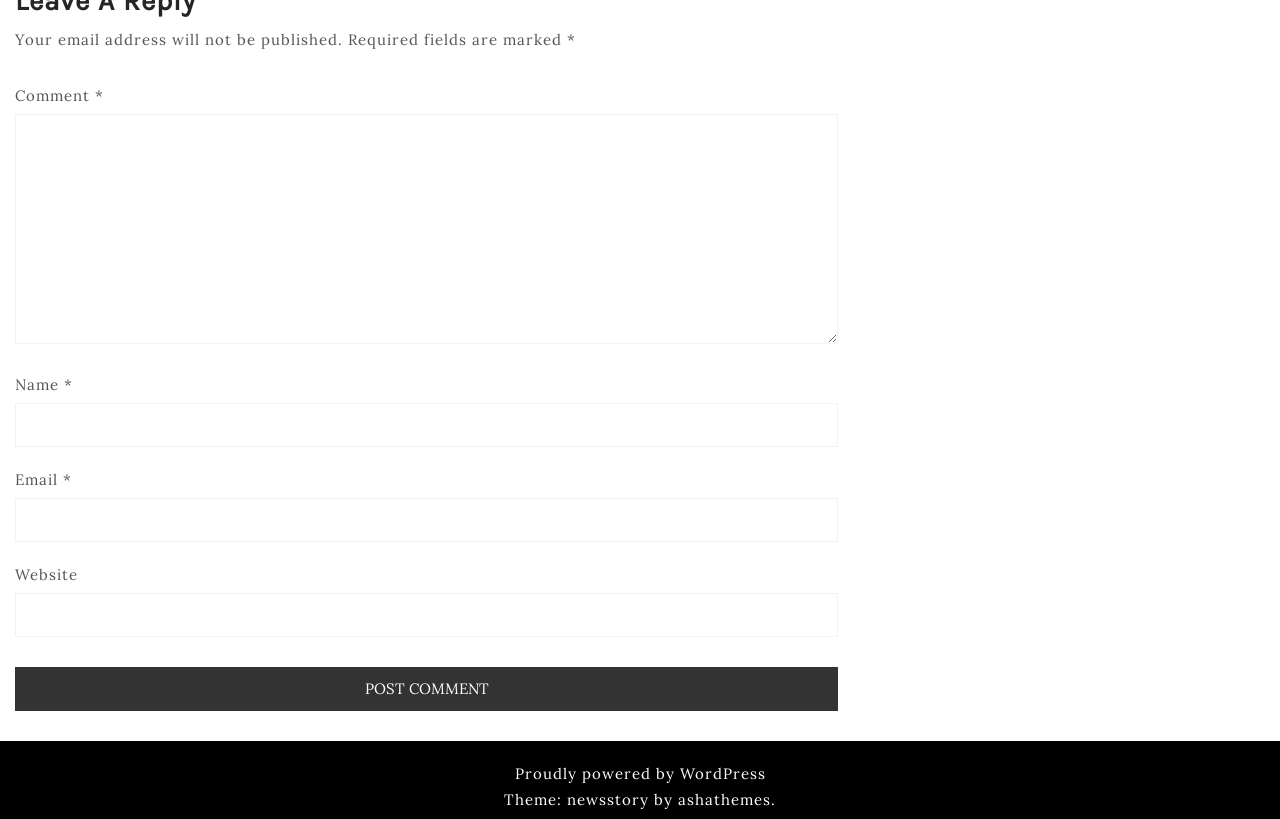What is the required information to post a comment?
Please answer the question with a single word or phrase, referencing the image.

Name, Email, Comment